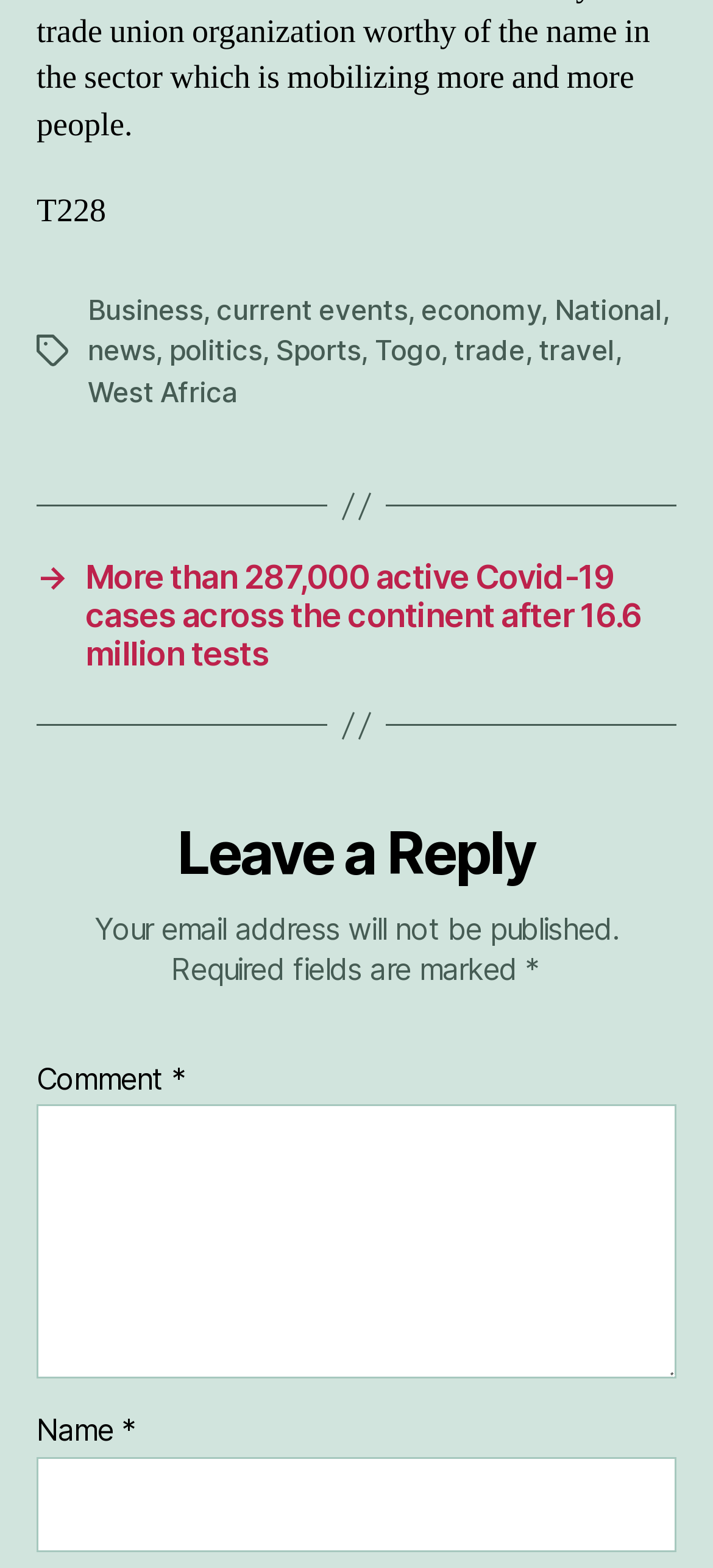Please identify the bounding box coordinates of the element's region that should be clicked to execute the following instruction: "Enter a comment". The bounding box coordinates must be four float numbers between 0 and 1, i.e., [left, top, right, bottom].

[0.051, 0.705, 0.949, 0.88]